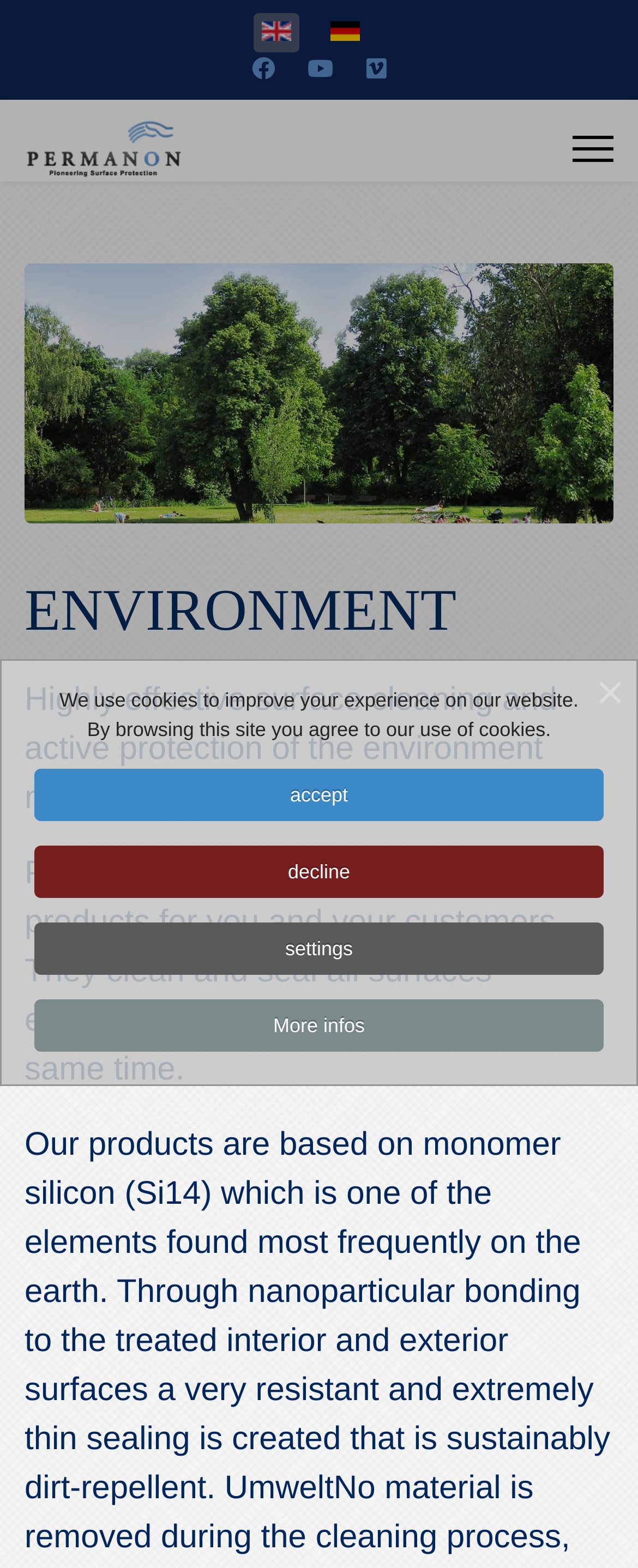Please identify the bounding box coordinates of the clickable area that will fulfill the following instruction: "Watch Permanon videos on Youtube". The coordinates should be in the format of four float numbers between 0 and 1, i.e., [left, top, right, bottom].

[0.482, 0.035, 0.523, 0.052]